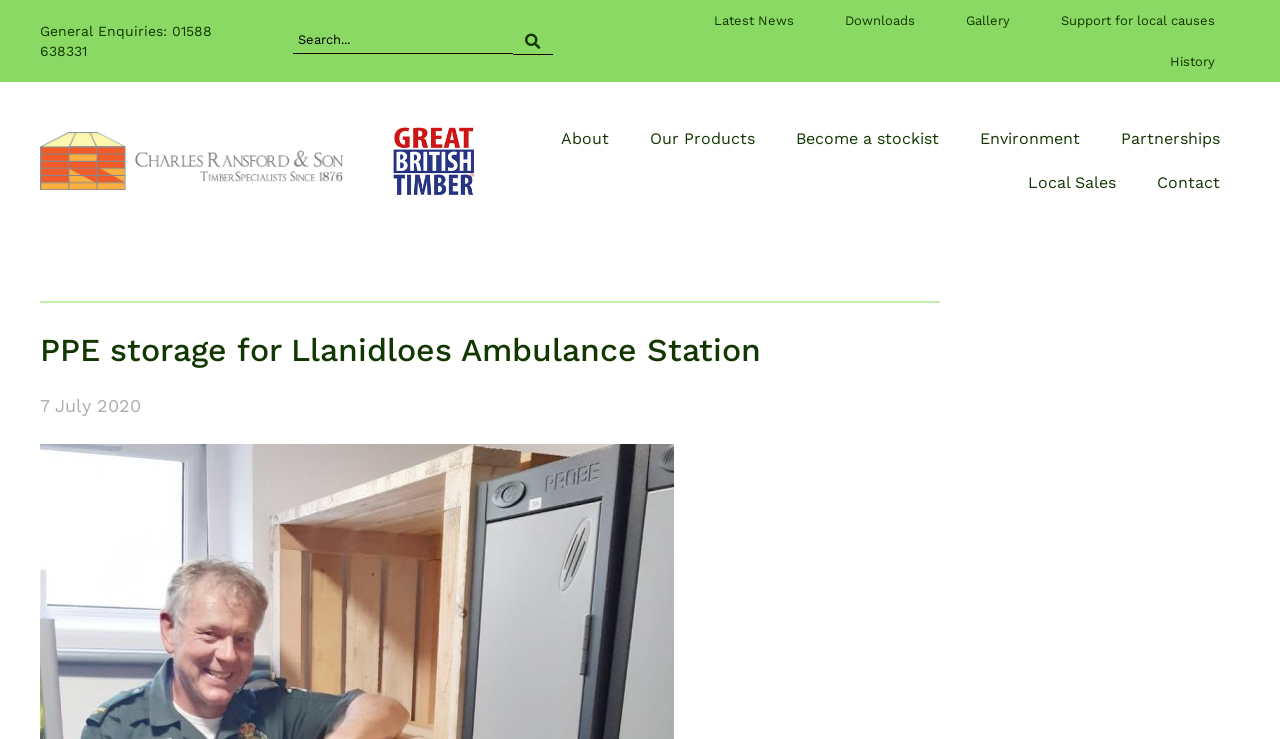Provide a thorough summary of the webpage.

The webpage is about PPE storage for Llanidloes Ambulance Station, with a focus on Great British Timber. At the top left, there is a logo "logo-hq-op" and a phone number "01588 638331" for general enquiries. Next to the phone number, there is a search form with a search input box. 

On the top right, there is a navigation menu with links to "Latest News", "Downloads", "Gallery", "Support for local causes", and "History". Below this menu, there is another navigation menu with links to "About", "Our Products", "Become a stockist", "Environment", "Partnerships", "Local Sales", and "Contact". 

In the middle of the page, there is a heading "PPE storage for Llanidloes Ambulance Station" and a date "7 July 2020" below it. There is also a logo "gbtlogo" on the top right, next to the navigation menu.